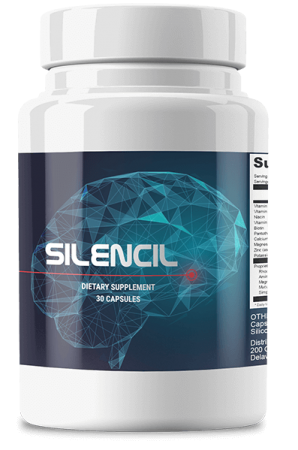Please provide a one-word or short phrase answer to the question:
What is the purpose of Silencil?

To alleviate tinnitus symptoms